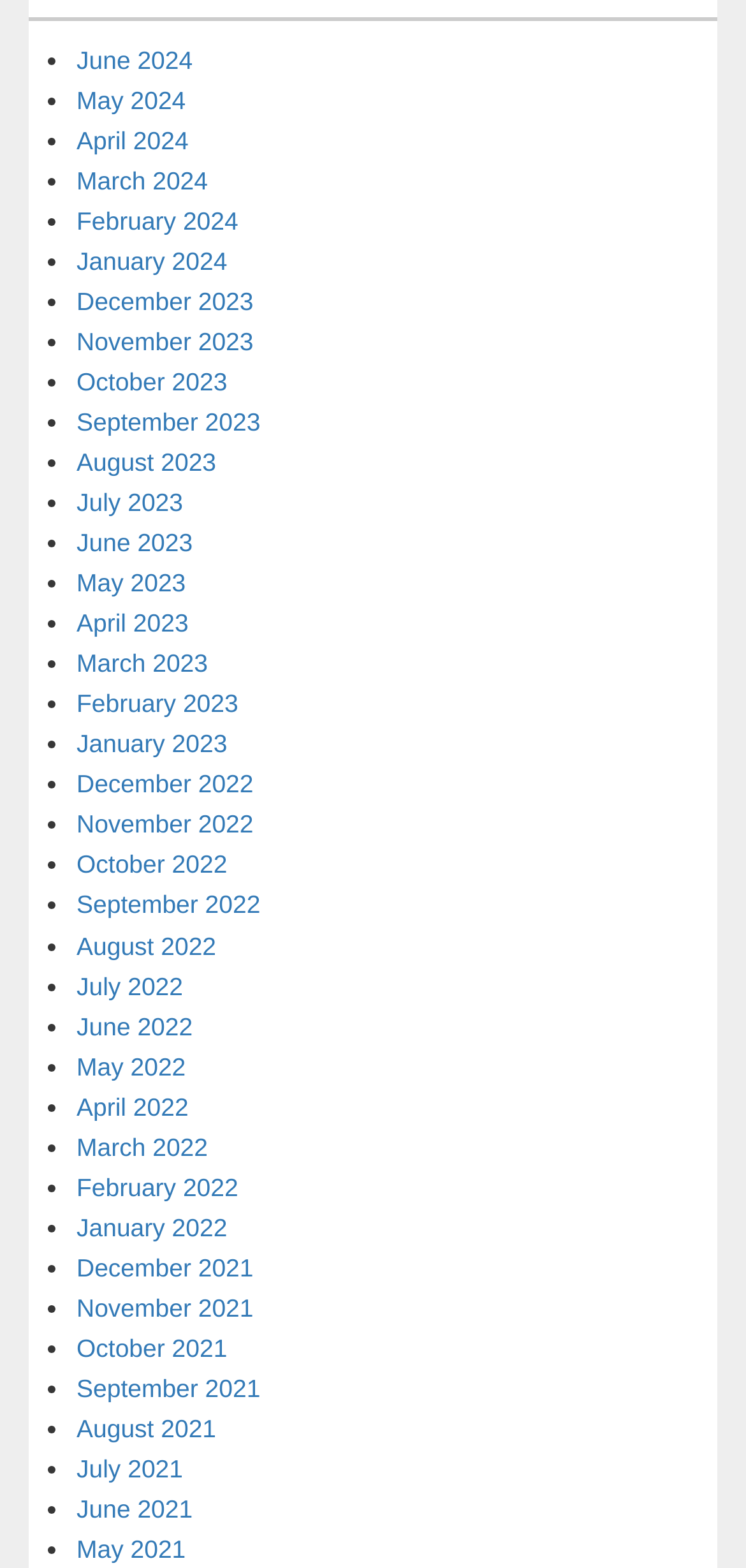Determine the bounding box coordinates for the clickable element required to fulfill the instruction: "View February 2024". Provide the coordinates as four float numbers between 0 and 1, i.e., [left, top, right, bottom].

[0.103, 0.131, 0.319, 0.15]